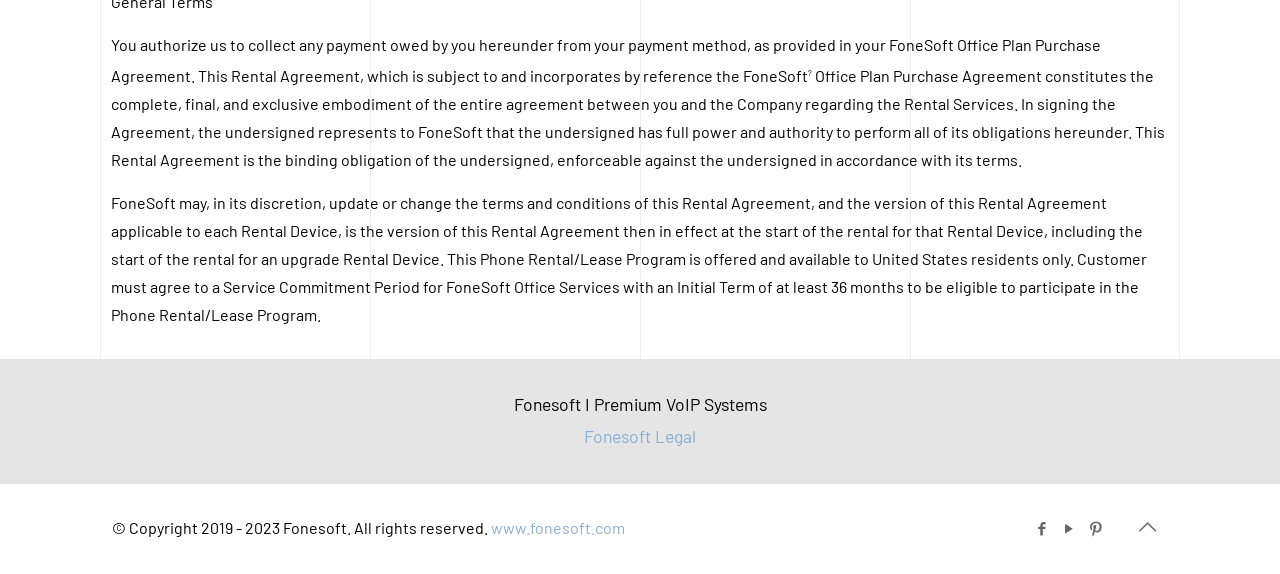What type of systems does Fonesoft offer?
Make sure to answer the question with a detailed and comprehensive explanation.

The type of systems offered by Fonesoft can be found in the text 'Fonesoft I Premium VoIP Systems' which explicitly states the type of systems.